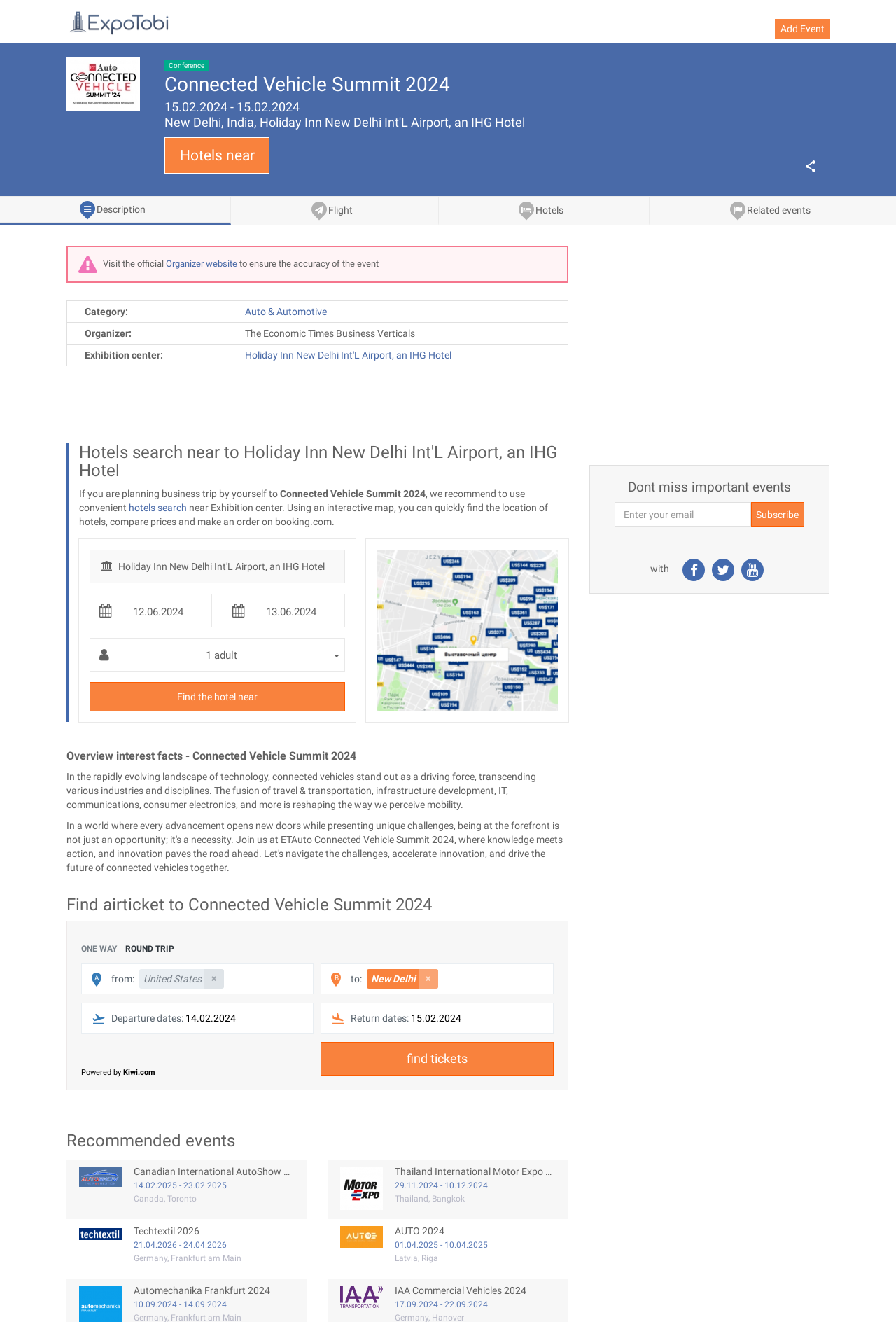Specify the bounding box coordinates (top-left x, top-left y, bottom-right x, bottom-right y) of the UI element in the screenshot that matches this description: parent_node: A

[0.091, 0.729, 0.35, 0.752]